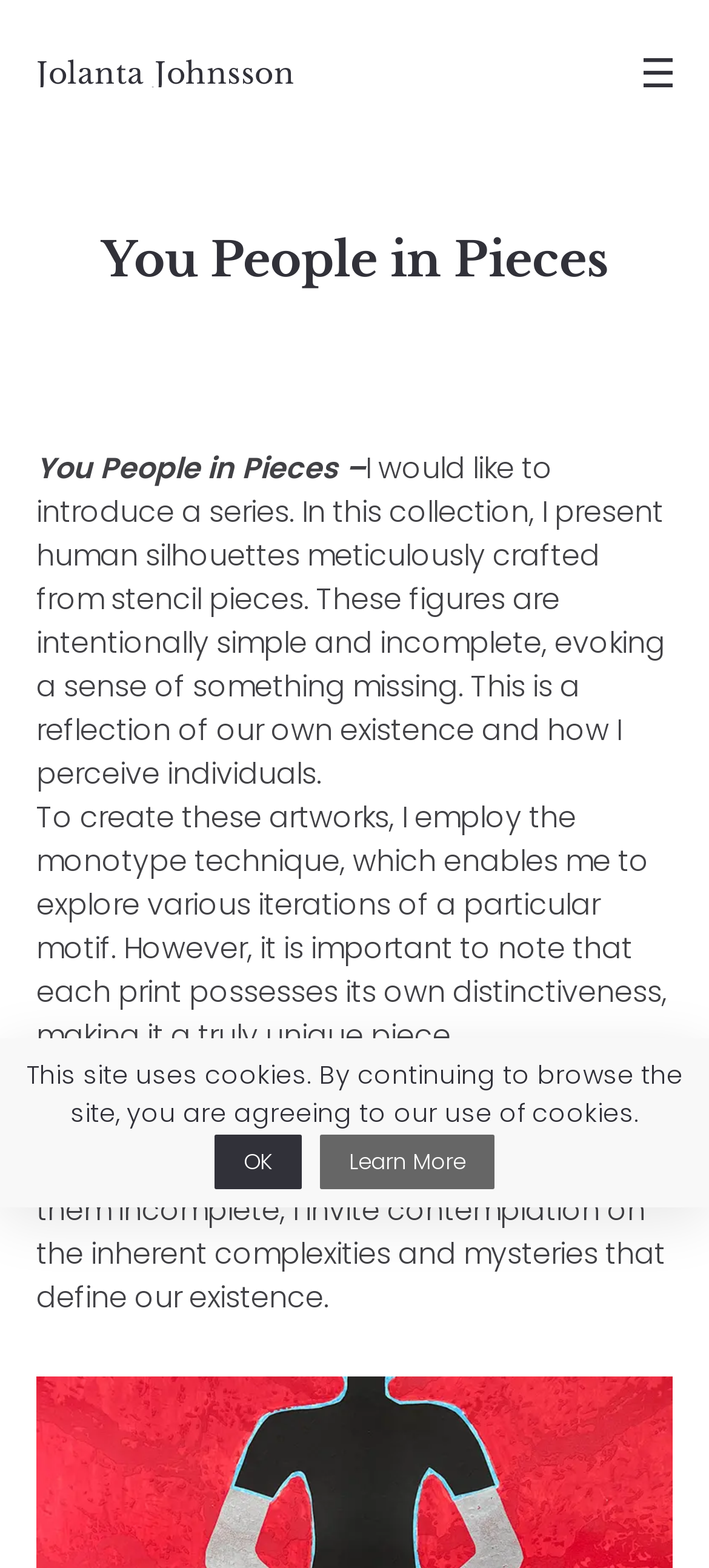Kindly respond to the following question with a single word or a brief phrase: 
What is the artist's name?

Jolanta Johnsson